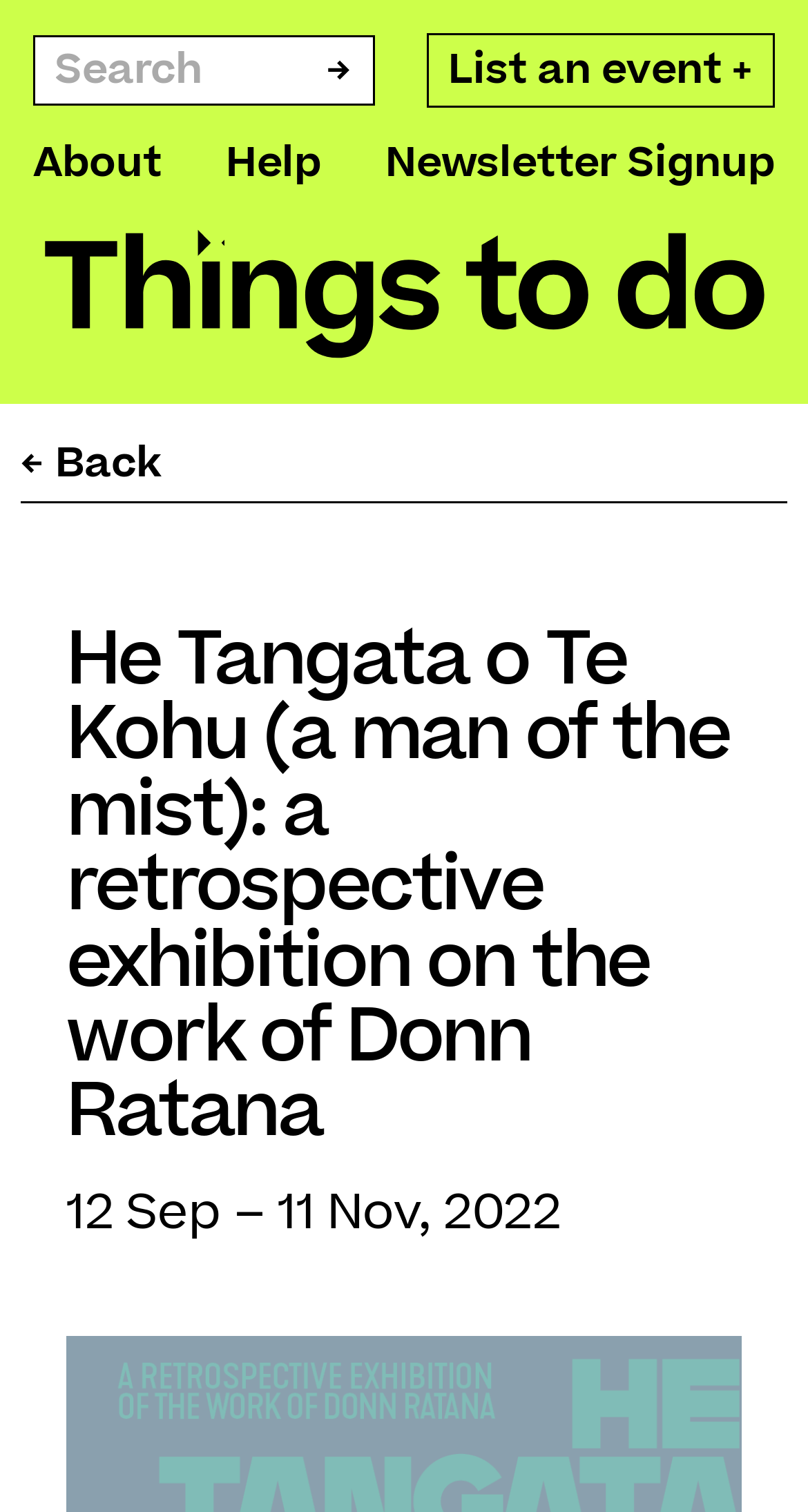What is the position of the 'Back' link?
Please give a well-detailed answer to the question.

I found the answer by looking at the bounding box coordinates of the 'Back' link element, which are [0.026, 0.293, 0.2, 0.32], indicating that it is located at the top-left of the webpage.